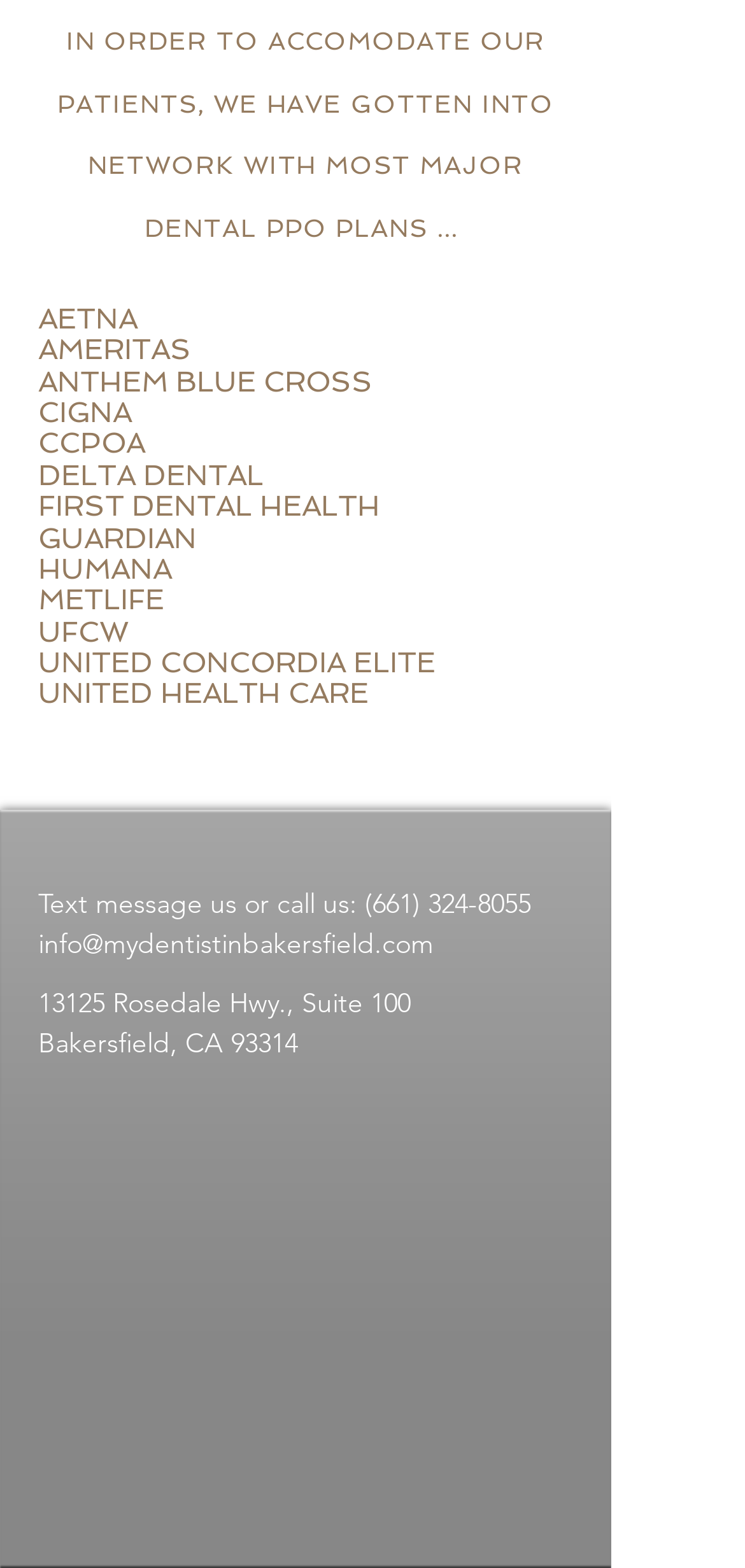Are there any social media links?
Please provide a comprehensive and detailed answer to the question.

The webpage has a social bar section at the bottom, which includes a link to Google+, indicating that the dentist has a presence on social media.